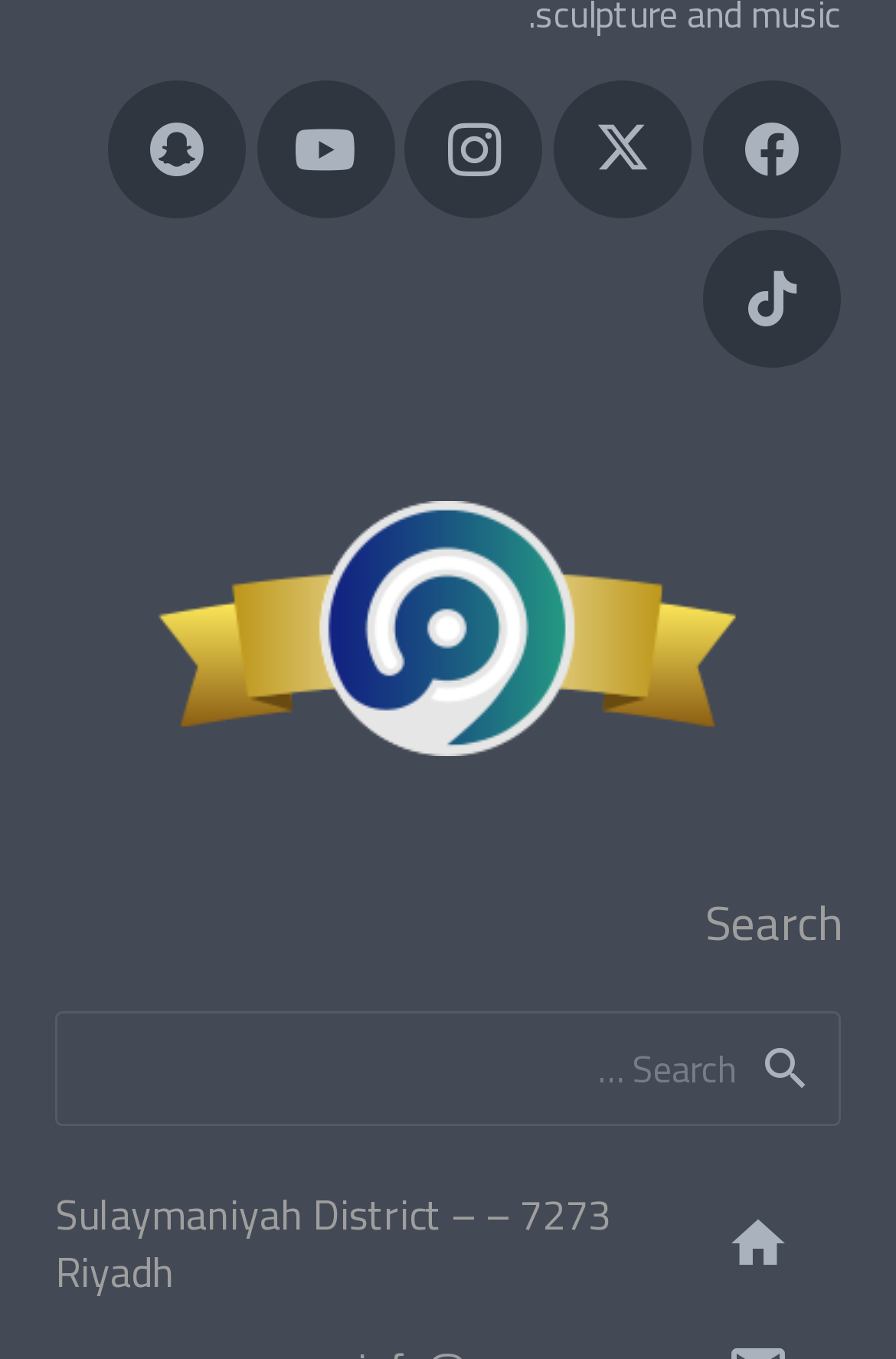Specify the bounding box coordinates of the area to click in order to execute this command: 'Search for something'. The coordinates should consist of four float numbers ranging from 0 to 1, and should be formatted as [left, top, right, bottom].

[0.062, 0.744, 0.938, 0.828]